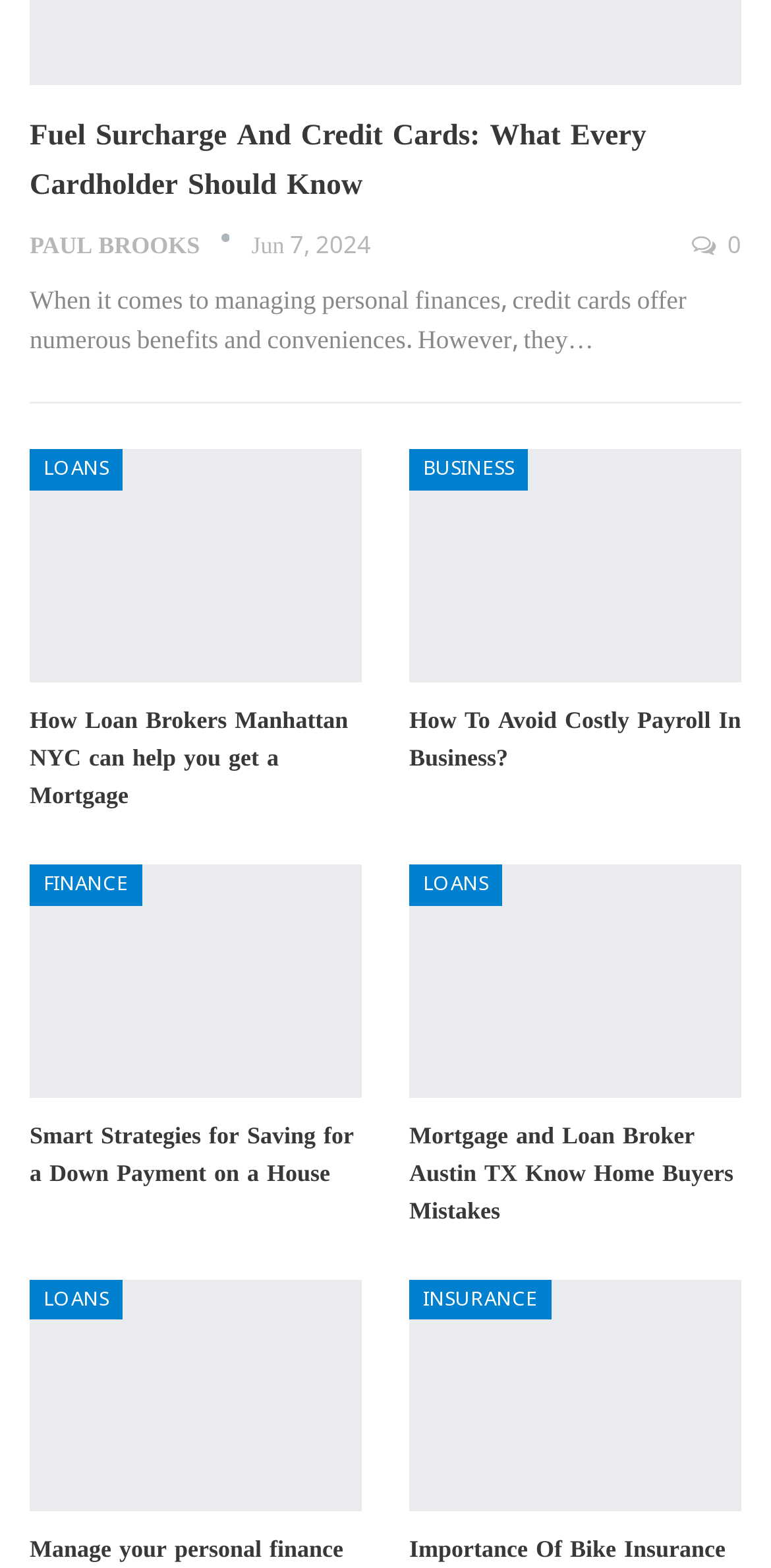Please specify the bounding box coordinates for the clickable region that will help you carry out the instruction: "Read about fuel surcharge and credit cards".

[0.038, 0.068, 0.838, 0.135]